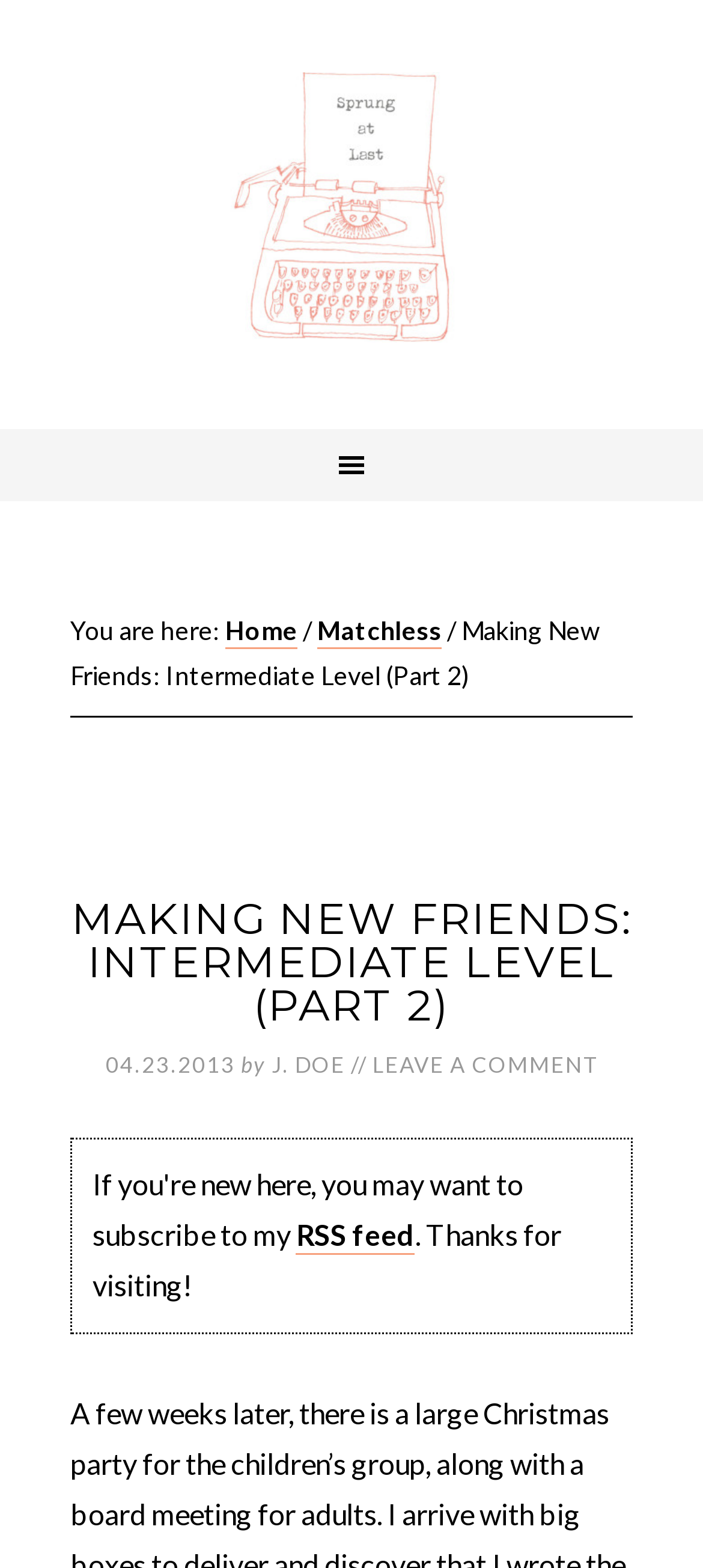Please answer the following query using a single word or phrase: 
What is the link to the RSS feed?

RSS feed